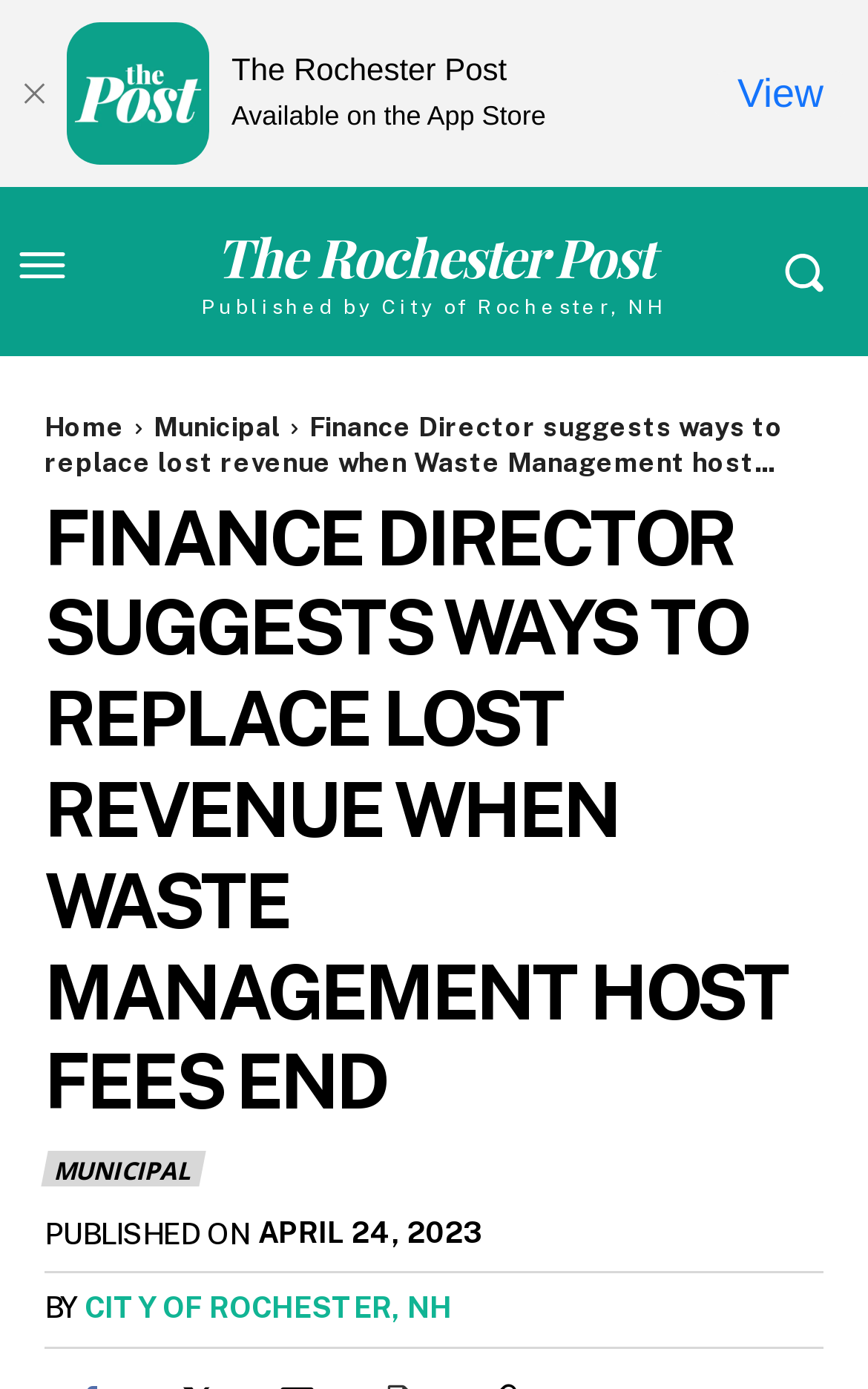Please answer the following question using a single word or phrase: 
What is the name of the finance director?

Katie Ambrose